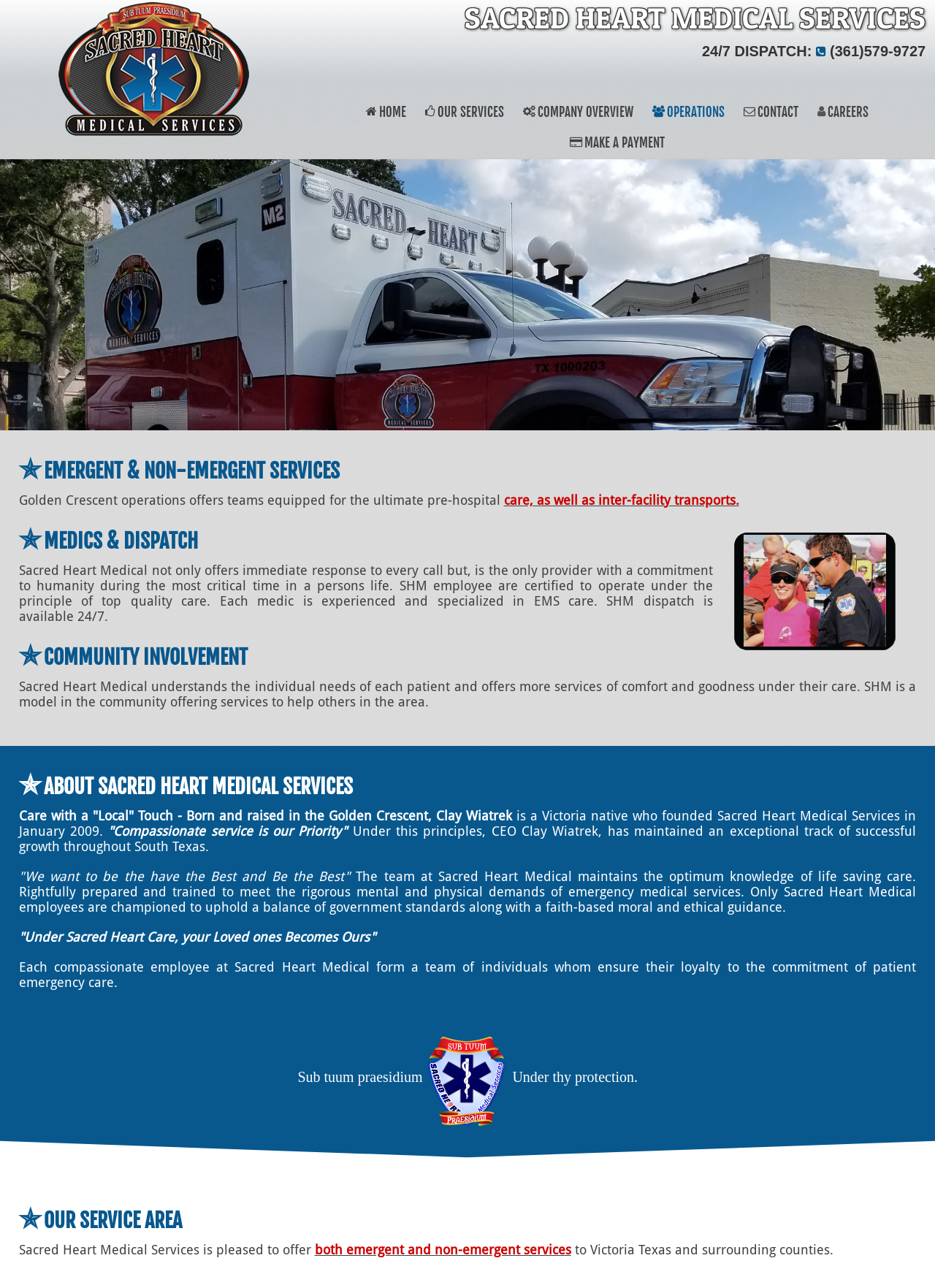Find the bounding box coordinates of the clickable region needed to perform the following instruction: "Visit '4x4abc.com'". The coordinates should be provided as four float numbers between 0 and 1, i.e., [left, top, right, bottom].

None